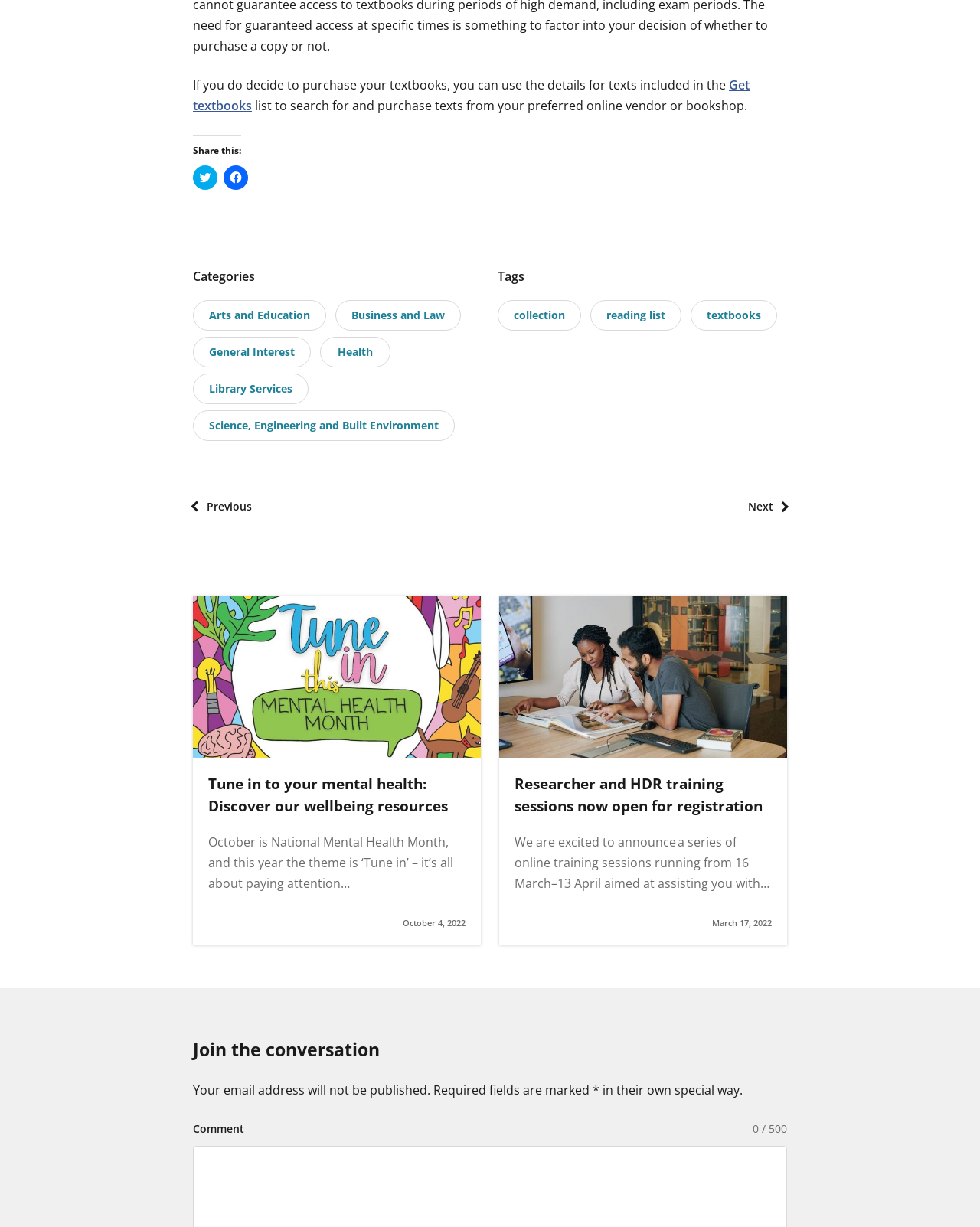Please answer the following question using a single word or phrase: 
What is the purpose of the 'Share this:' section?

To share content on social media